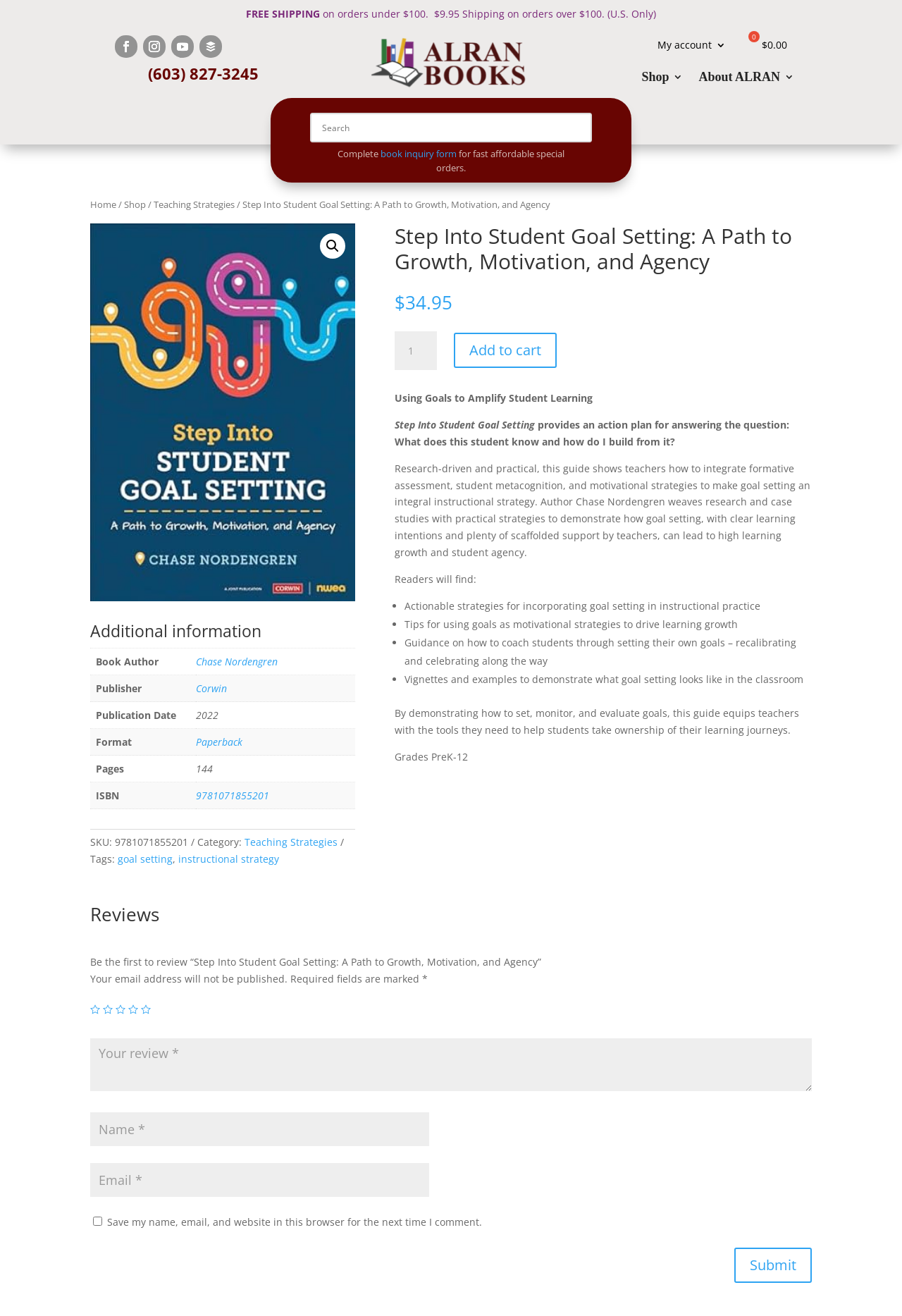Detail the various sections and features of the webpage.

This webpage is about a book titled "Step Into Student Goal Setting: A Path to Growth, Motivation, and Agency" by author Chase Nordengren. At the top of the page, there is a notification about free shipping on orders under $100 and a shipping fee of $9.95 on orders over $100, limited to U.S. only. Below this, there are several social media links and a search bar.

On the left side of the page, there is a navigation menu with links to "Home", "Shop", "Teaching Strategies", and the current page. Above this menu, there is a breadcrumb trail showing the path from "Home" to the current page.

The main content of the page is divided into two sections. The left section contains information about the book, including the author, publisher, publication date, format, pages, and ISBN. There is also a table with additional information about the book, including the book's category, tags, and a short description.

The right section of the page contains a brief summary of the book, including its purpose and what readers can expect to learn from it. There is also a section highlighting the book's key features, including actionable strategies for incorporating goal setting into instructional practice, tips for using goals as motivational strategies, and guidance on coaching students to set their own goals.

At the bottom of the page, there is a call-to-action button to add the book to the cart, as well as a section with a longer description of the book and its contents.